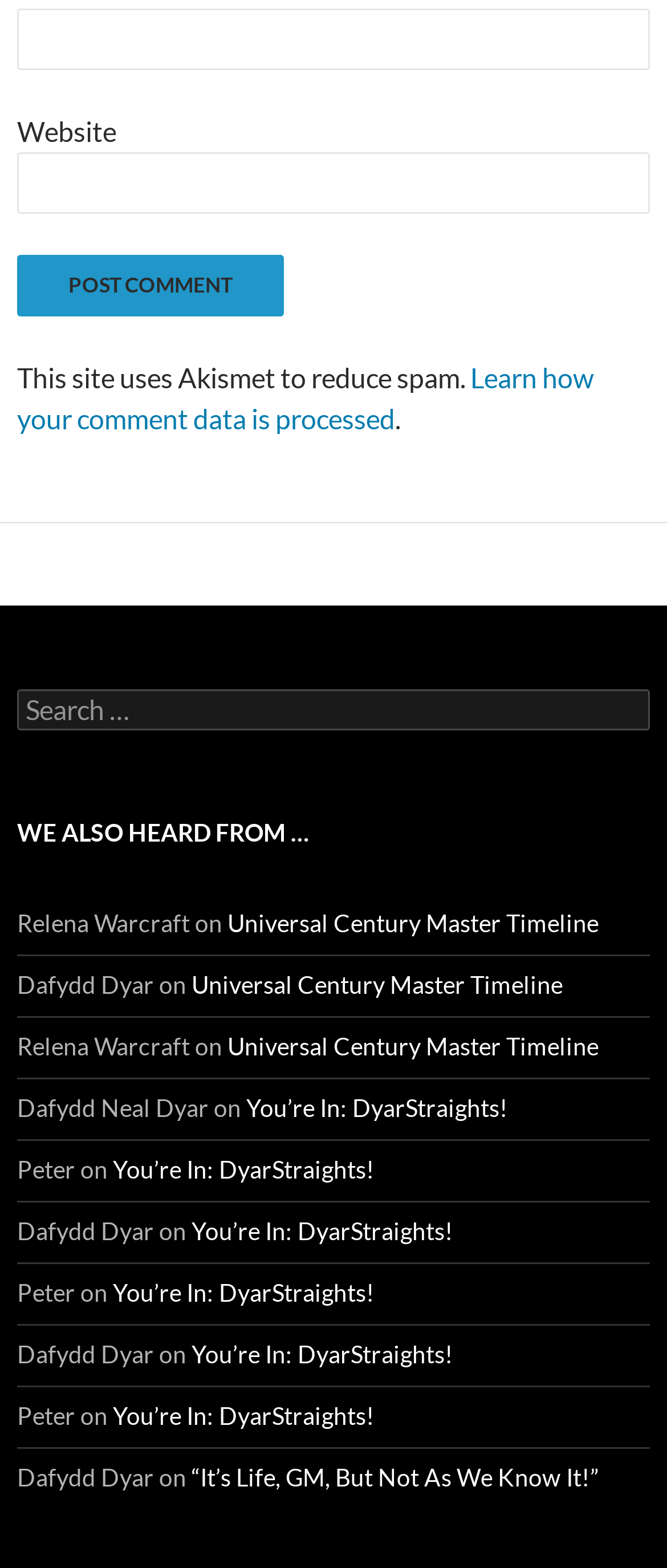Please provide a comprehensive response to the question below by analyzing the image: 
What is the label of the first textbox?

The first textbox has a label 'Email *' which indicates that it is a required field for email input.